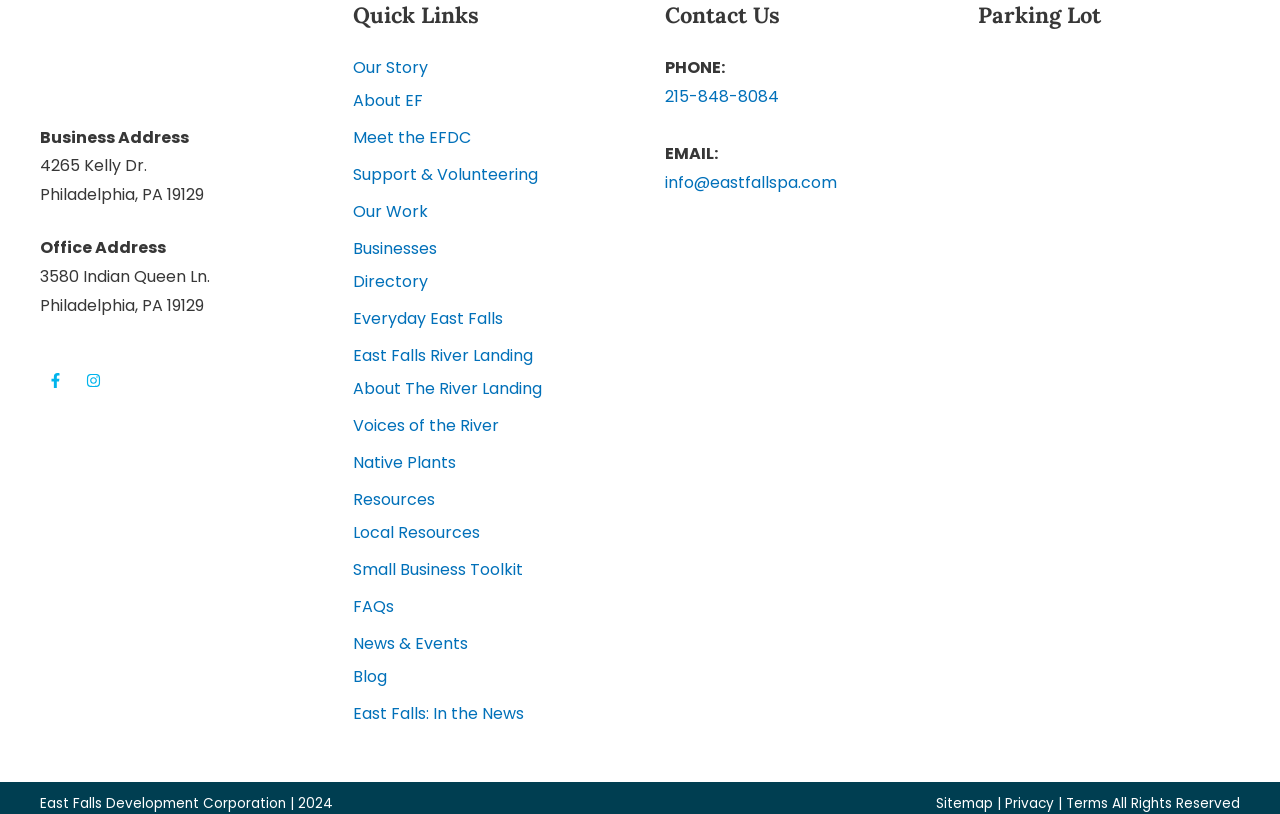Using details from the image, please answer the following question comprehensively:
What is the business address?

I found the business address by looking at the static text elements at the top of the webpage, which lists the business address as '4265 Kelly Dr.'